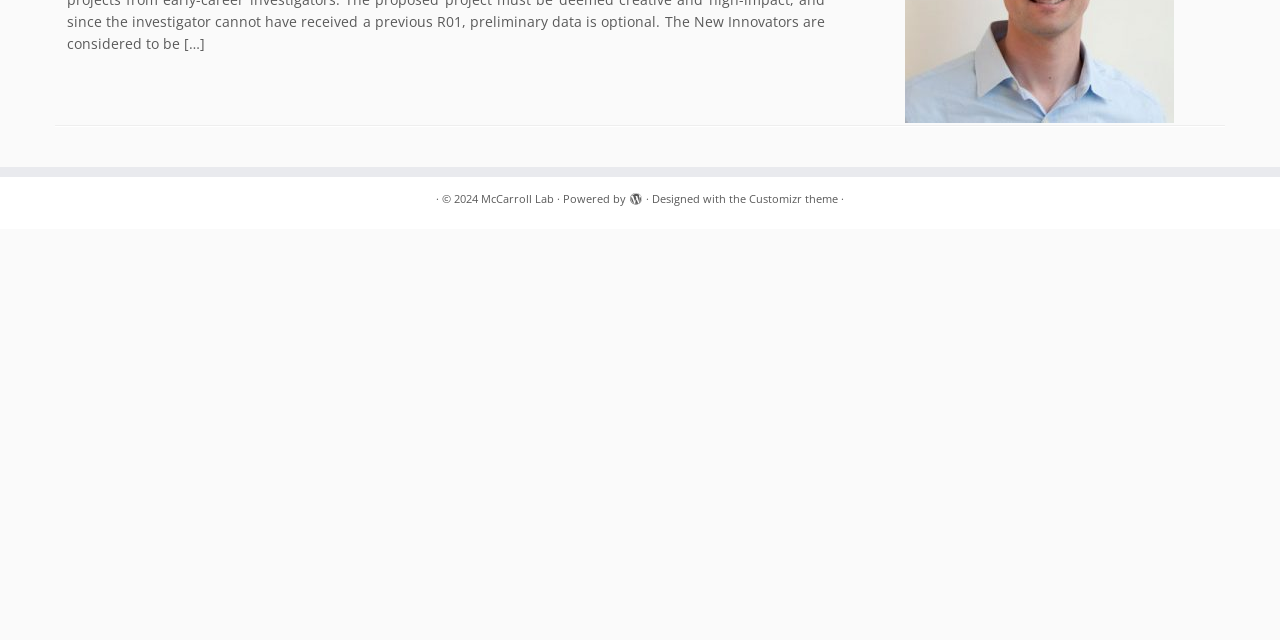Identify the bounding box for the described UI element. Provide the coordinates in (top-left x, top-left y, bottom-right x, bottom-right y) format with values ranging from 0 to 1: Linkedin

None